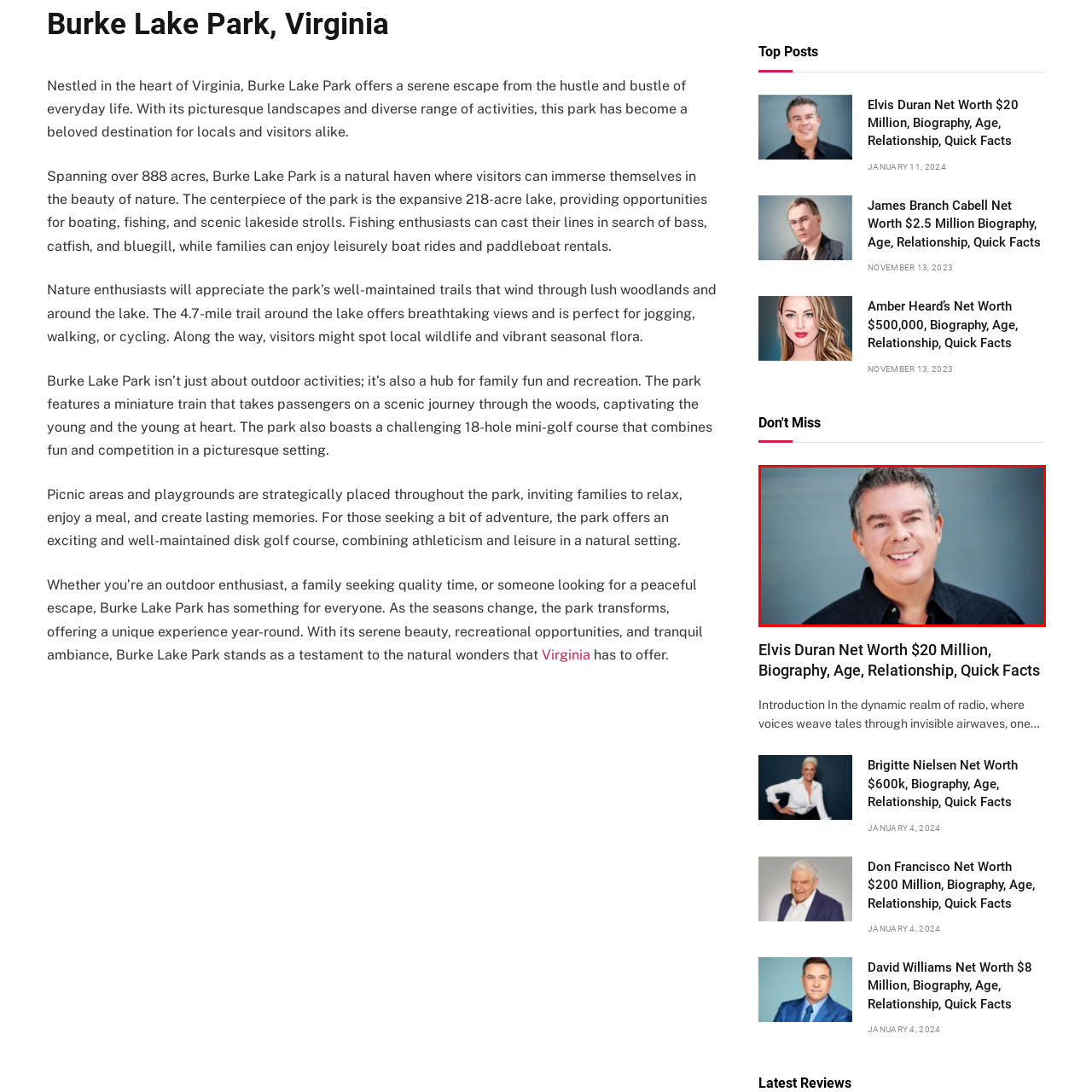Focus on the image confined within the red boundary and provide a single word or phrase in response to the question:
What is Elvis Duran's estimated net worth?

$20 million